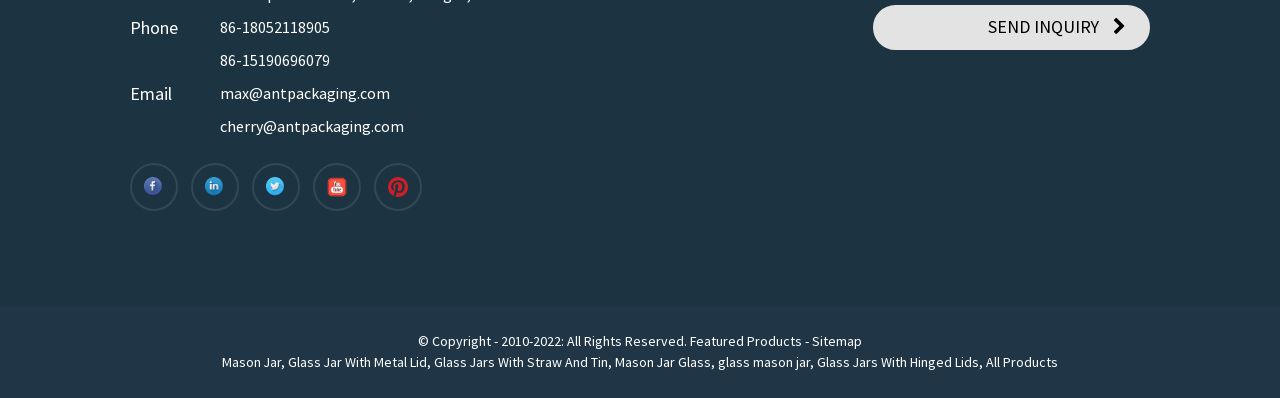Identify the bounding box for the described UI element: "Featured Products".

[0.539, 0.834, 0.627, 0.879]